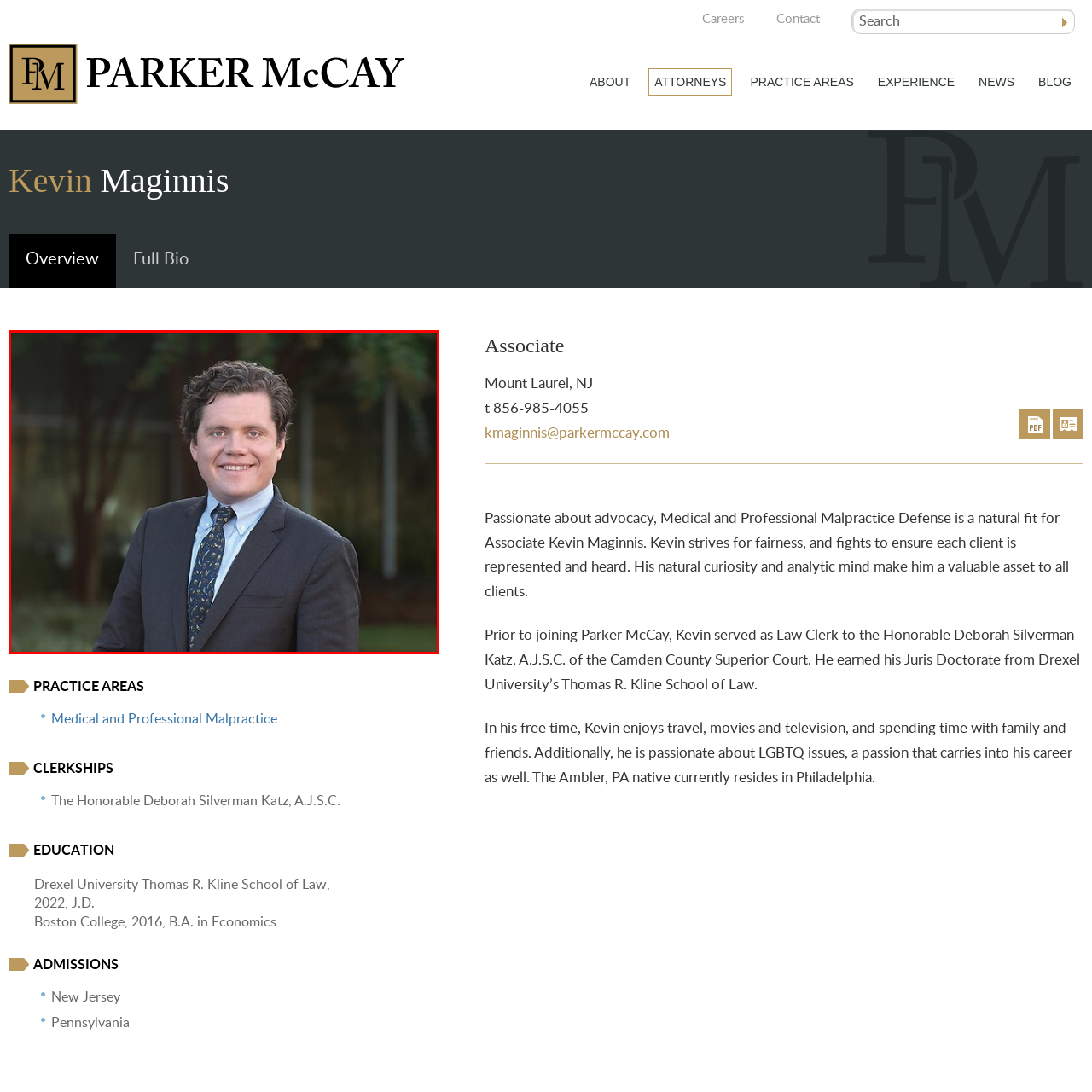Generate a detailed description of the image highlighted within the red border.

The image features a professional portrait of Kevin Maginnis, a Medical Malpractice Defense Attorney based in New Jersey, associated with the law firm Parker McCay. He is dressed in a dark suit complemented by a light blue shirt and a patterned tie that includes shades of blue and green, contributing to his polished appearance. The background showcases a softly blurred outdoor setting, suggesting a professional ambiance. Kevin is smiling confidently, embodying a warm and approachable demeanor, which aligns with his passion for advocacy and client representation. His experience includes serving as a law clerk and obtaining his Juris Doctorate from Drexel University’s Thomas R. Kline School of Law.